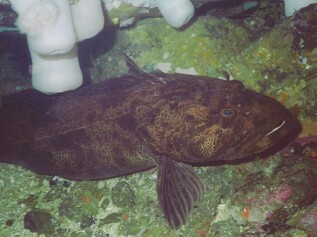Give a detailed account of the contents of the image.

The image showcases a large, mottled fish, likely a lingcod, nestled among colorful underwater vegetation. The fish, with its elongated body and distinctive patterns, is partially obscured by marine elements, creating a natural habitat scene. Its prominent eyes and slightly open mouth highlight its presence in this vibrant ecosystem, often referred to as "lingcod alley" due to the abundance of these fish in the area. This location features steep underwater walls covered with kelp greenlings and sea urchins, presenting a rich environment for diving enthusiasts. The clarity of the water suggests a pristine diving experience, ideal for capturing stunning underwater photographs.